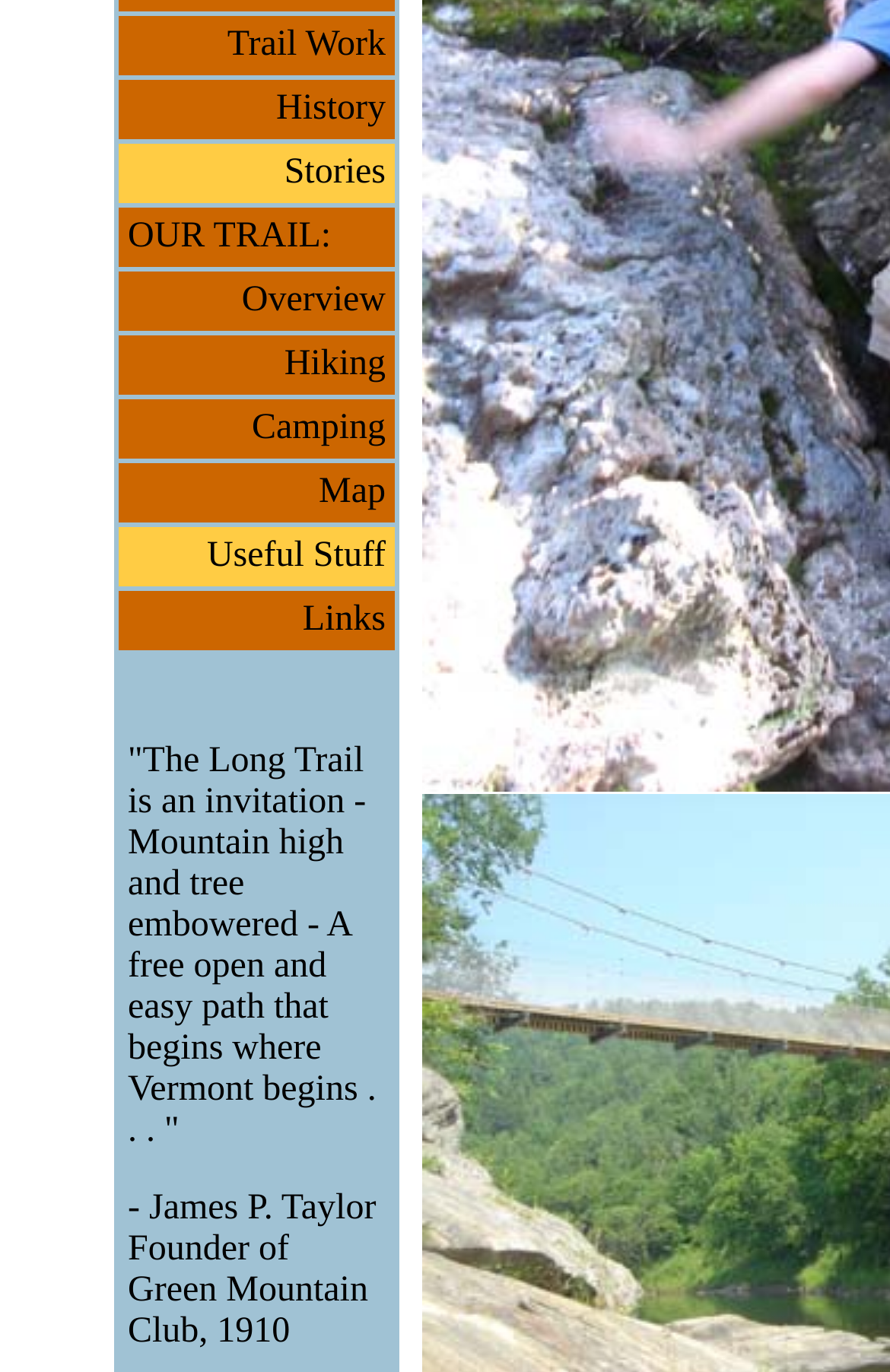Provide the bounding box coordinates of the UI element that matches the description: "Useful Stuff".

[0.232, 0.391, 0.433, 0.419]